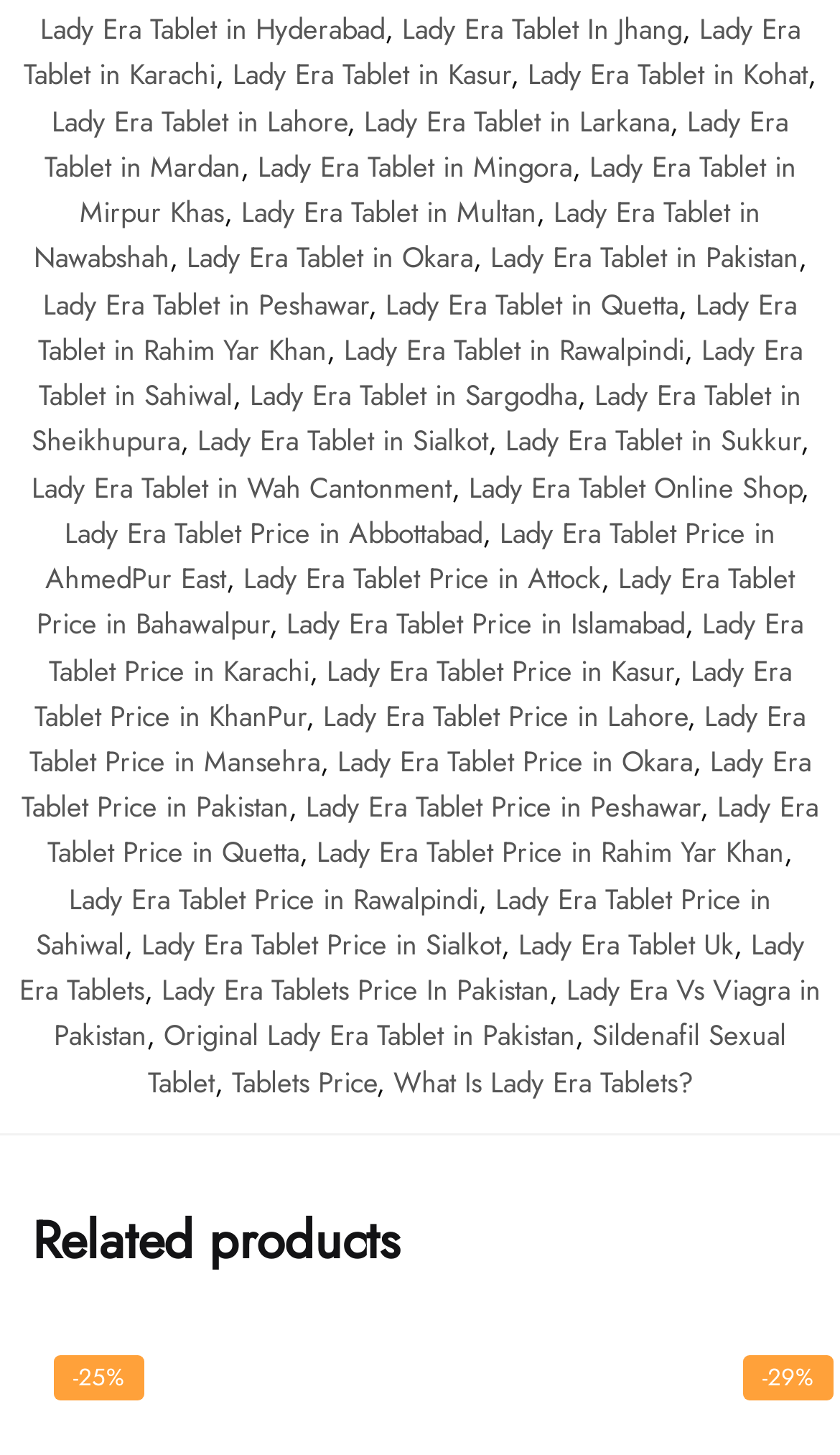Locate the bounding box coordinates of the region to be clicked to comply with the following instruction: "Go to Lady Era Tablets". The coordinates must be four float numbers between 0 and 1, in the form [left, top, right, bottom].

[0.023, 0.635, 0.958, 0.695]